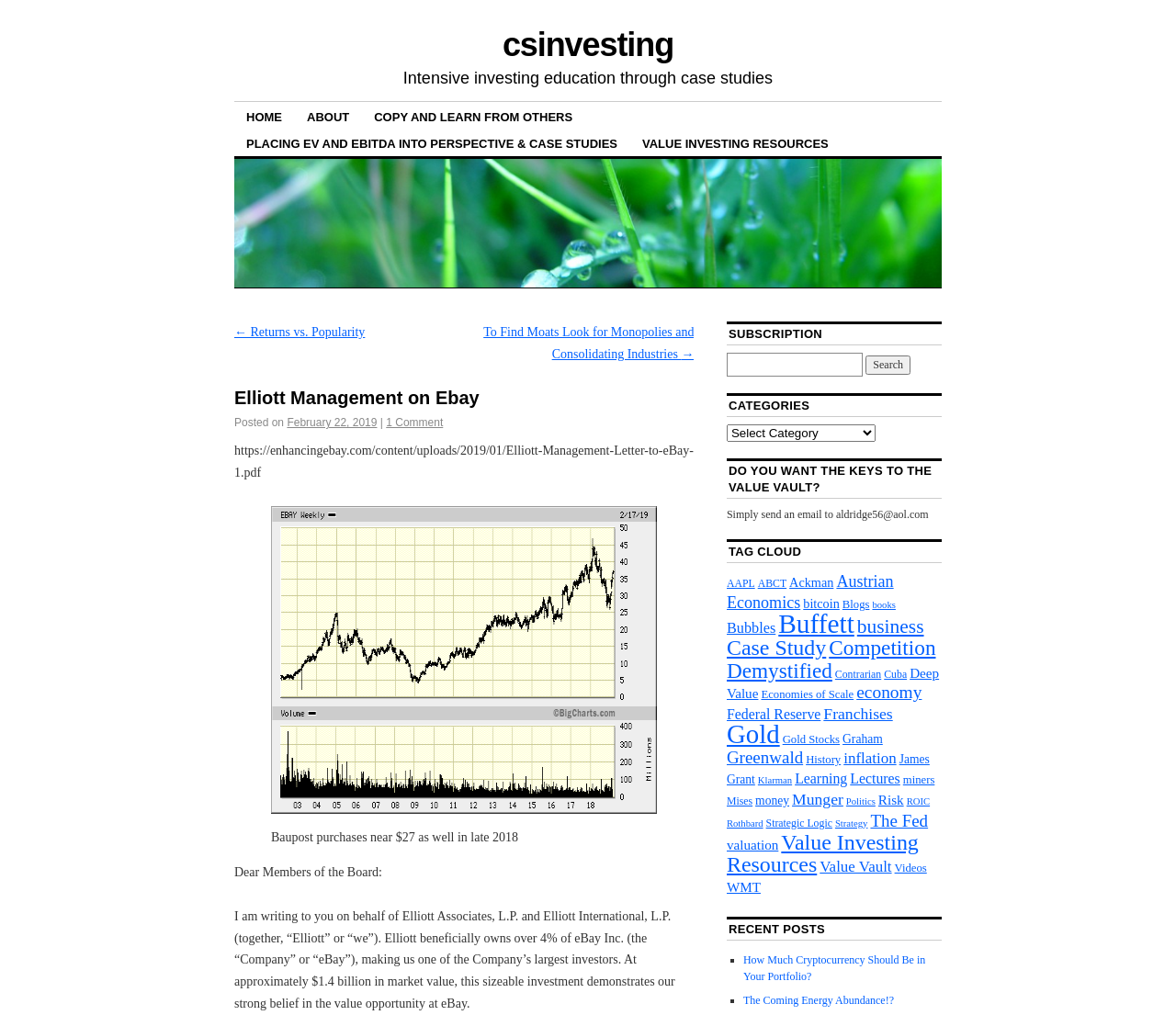Look at the image and answer the question in detail:
How many recent posts are listed on the webpage?

The 'RECENT POSTS' section is located at the bottom of the webpage and contains a list of recent posts. By counting the number of posts in this section, I found that there are 2 recent posts listed.